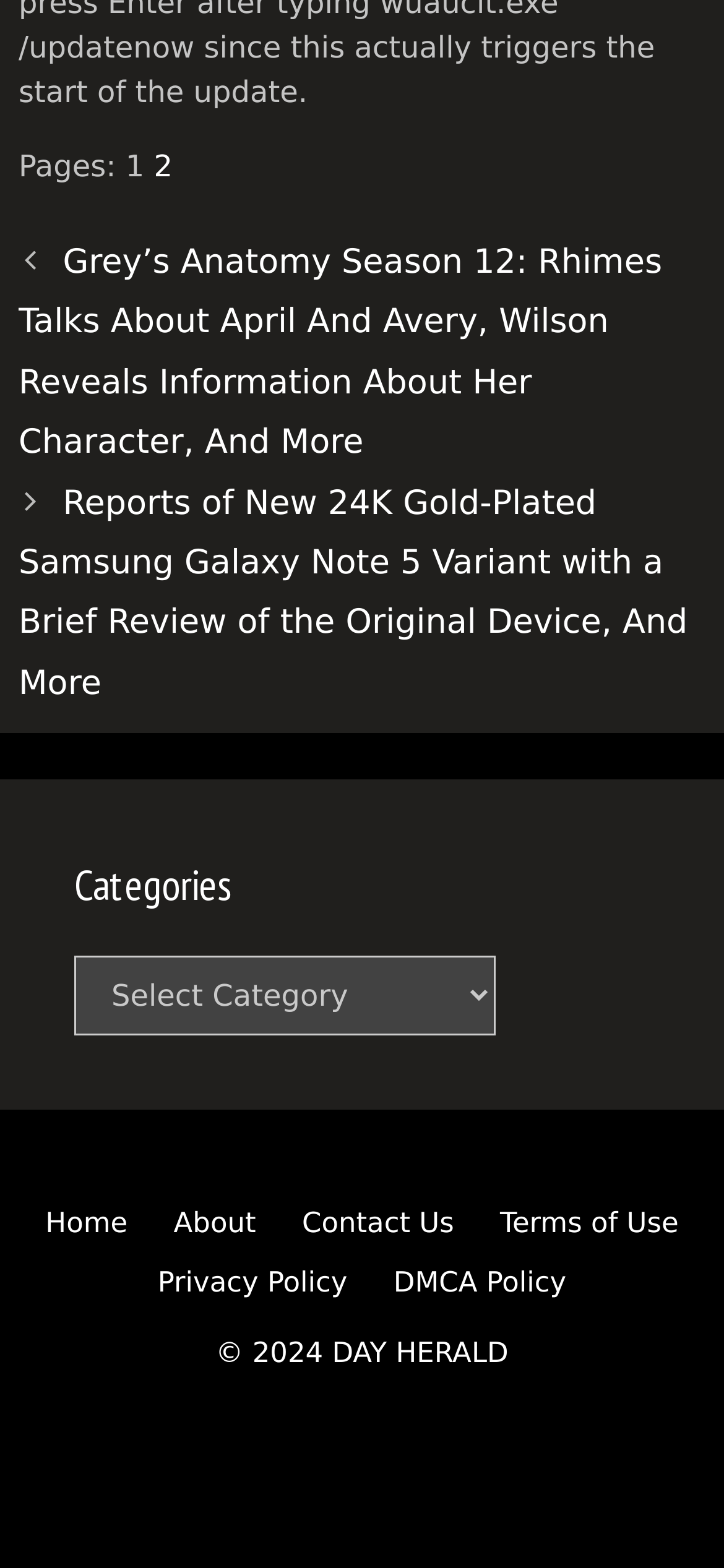Using the provided element description "Terms of Use", determine the bounding box coordinates of the UI element.

[0.691, 0.769, 0.937, 0.79]